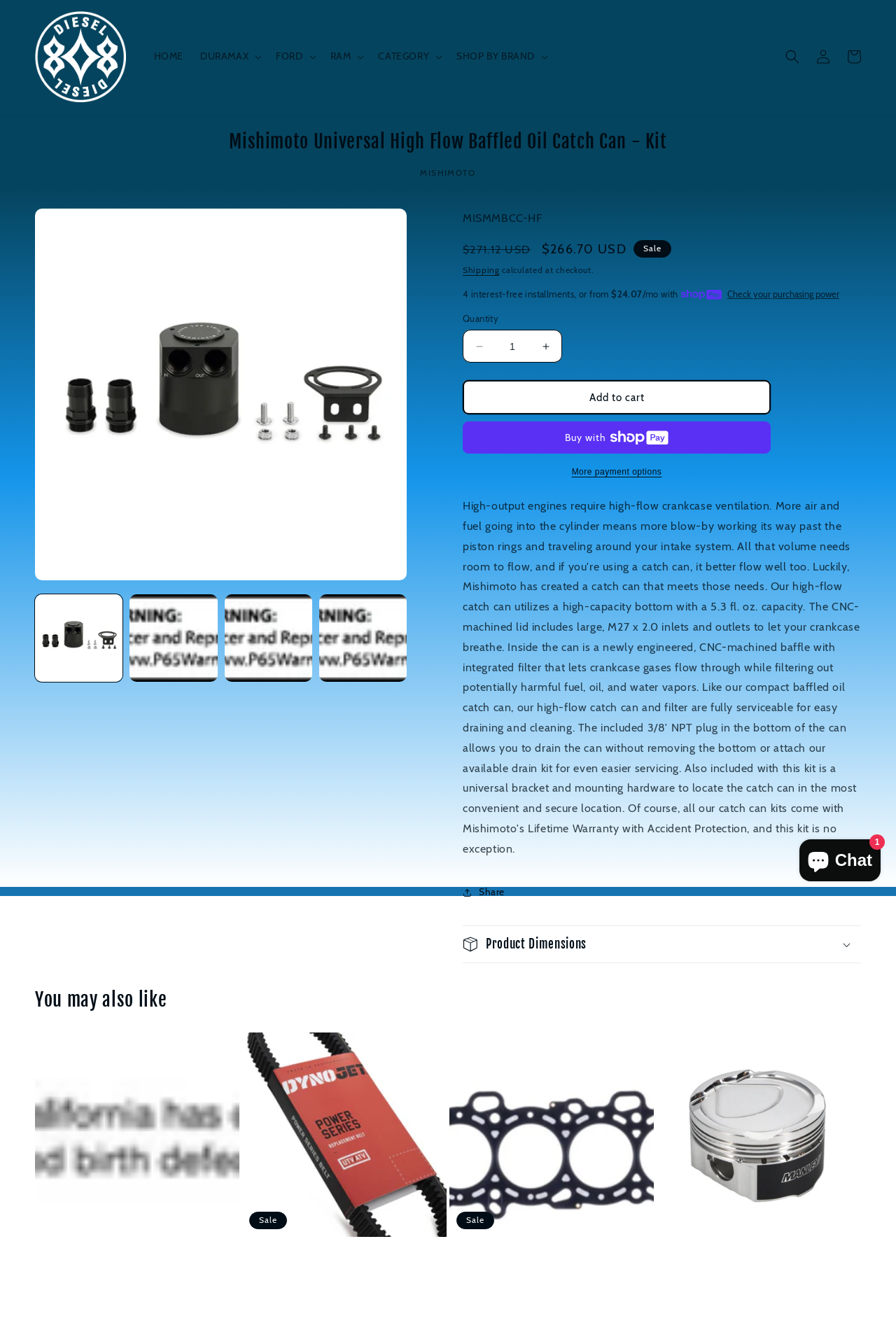Could you specify the bounding box coordinates for the clickable section to complete the following instruction: "View product details"?

[0.195, 0.098, 0.805, 0.116]